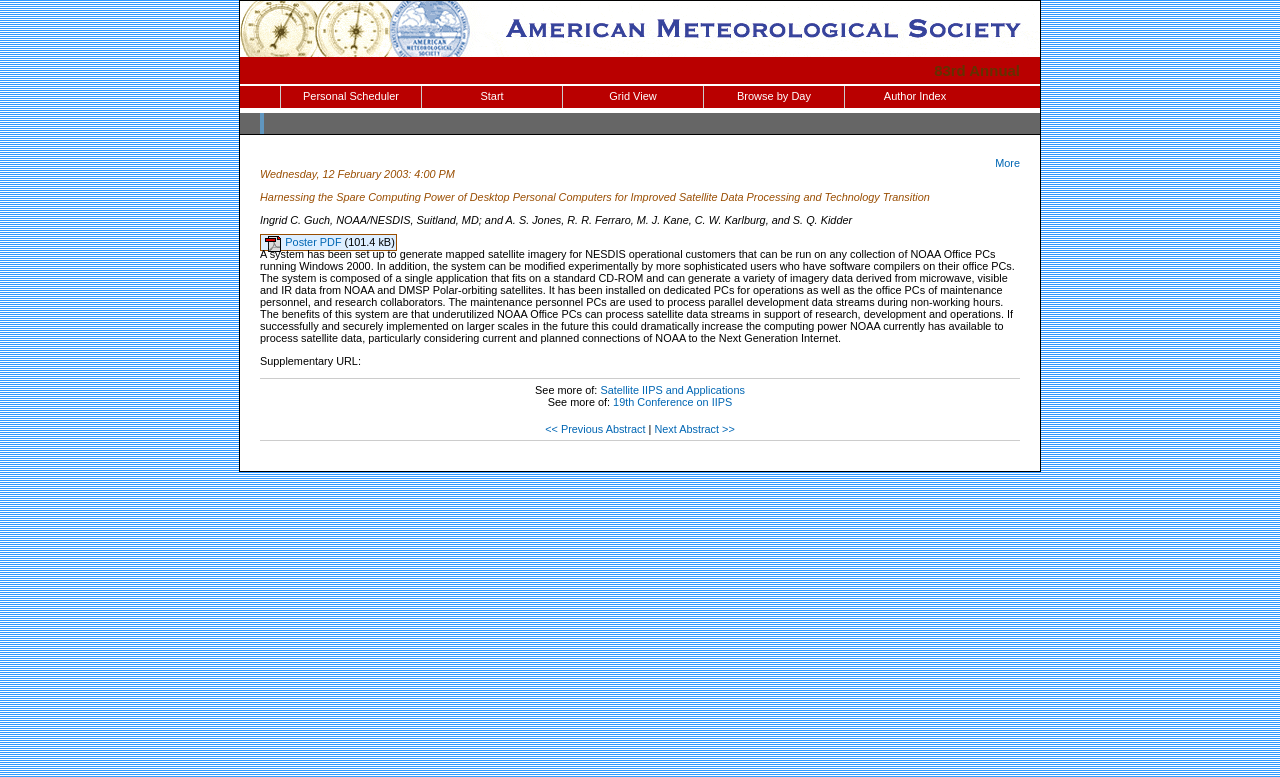Determine the bounding box coordinates of the target area to click to execute the following instruction: "Open the personal scheduler."

[0.22, 0.111, 0.329, 0.139]